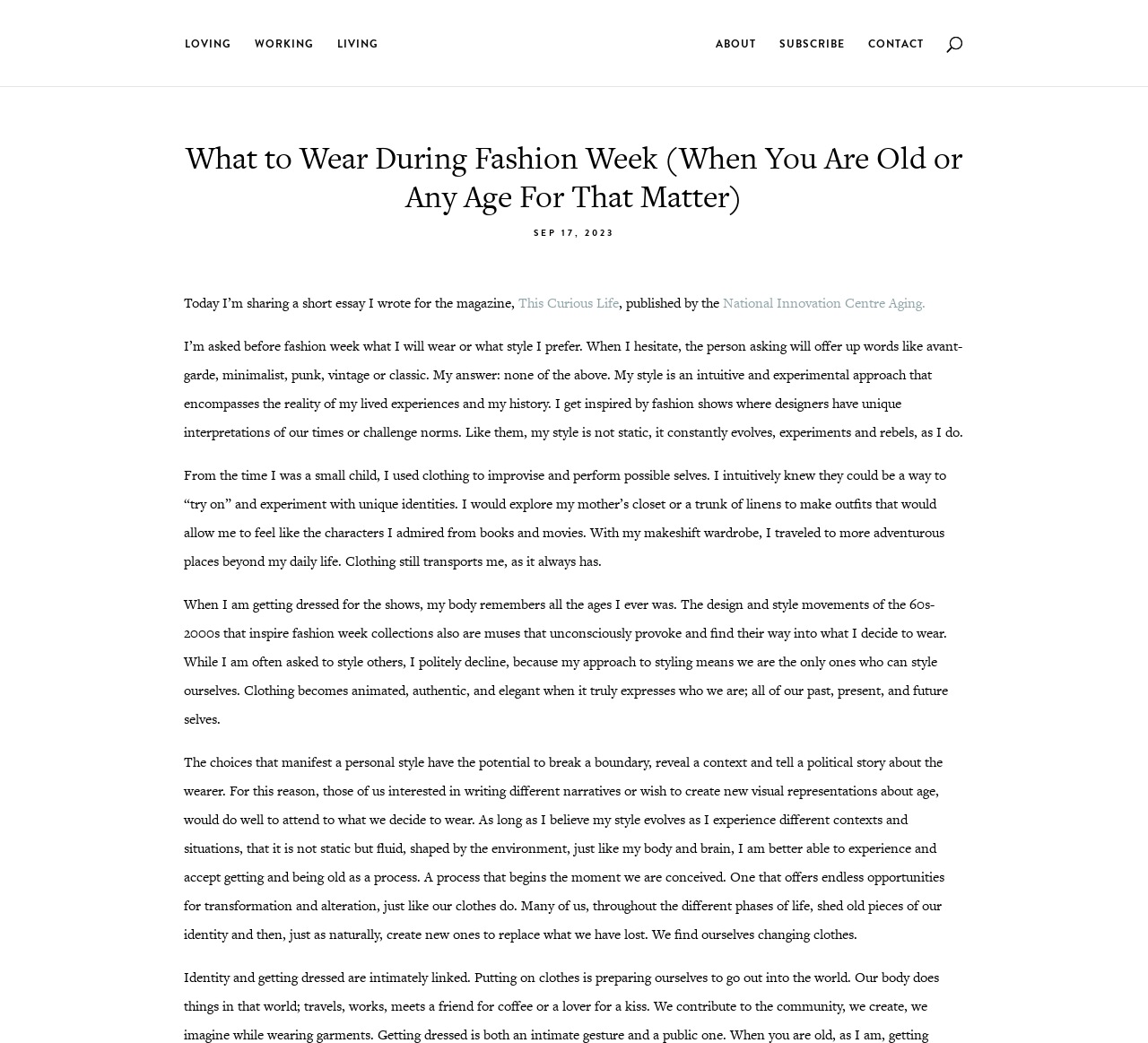Please determine the bounding box coordinates of the element to click on in order to accomplish the following task: "Click on the 'LOVING' link". Ensure the coordinates are four float numbers ranging from 0 to 1, i.e., [left, top, right, bottom].

[0.161, 0.036, 0.202, 0.083]